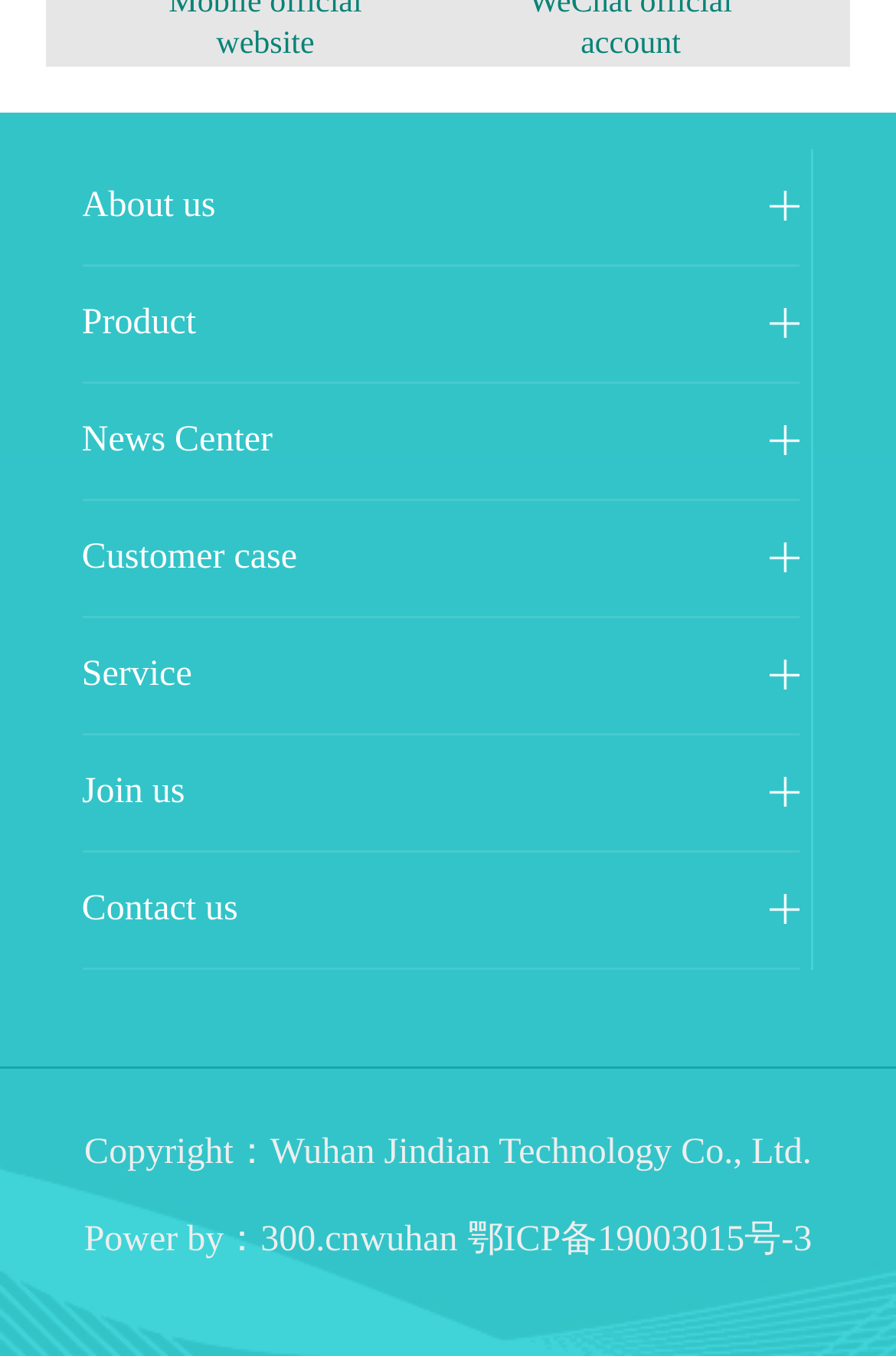Determine the bounding box coordinates of the UI element described by: "wuhan".

[0.401, 0.888, 0.511, 0.943]